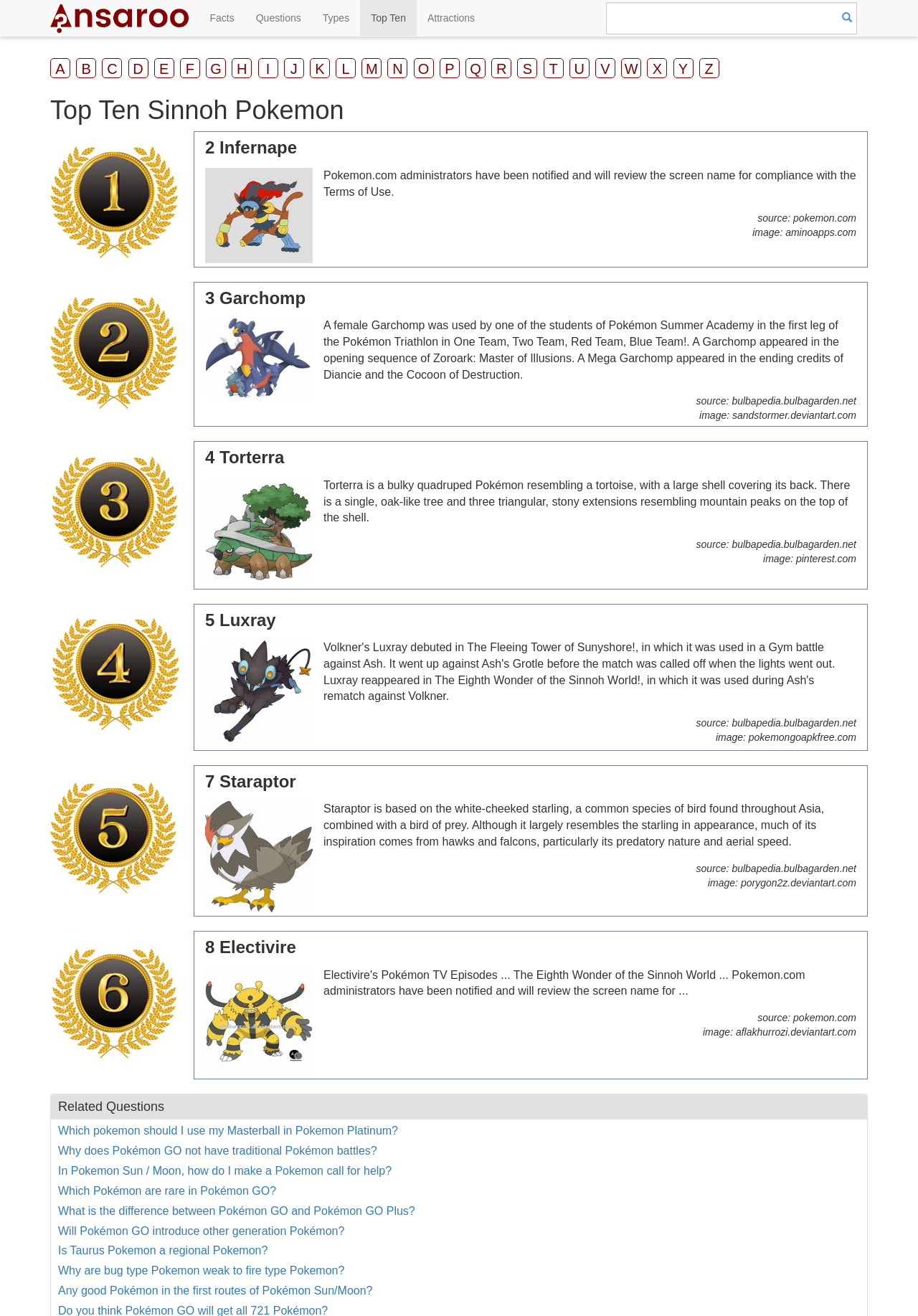Based on what you see in the screenshot, provide a thorough answer to this question: What is the name of the Pokémon that resembles a tortoise?

The name of the Pokémon that resembles a tortoise can be found in the list of top ten Sinnoh Pokémon, where it is listed as number 4, with the text '4 Torterra' and an accompanying image, which shows a Pokémon that resembles a tortoise.